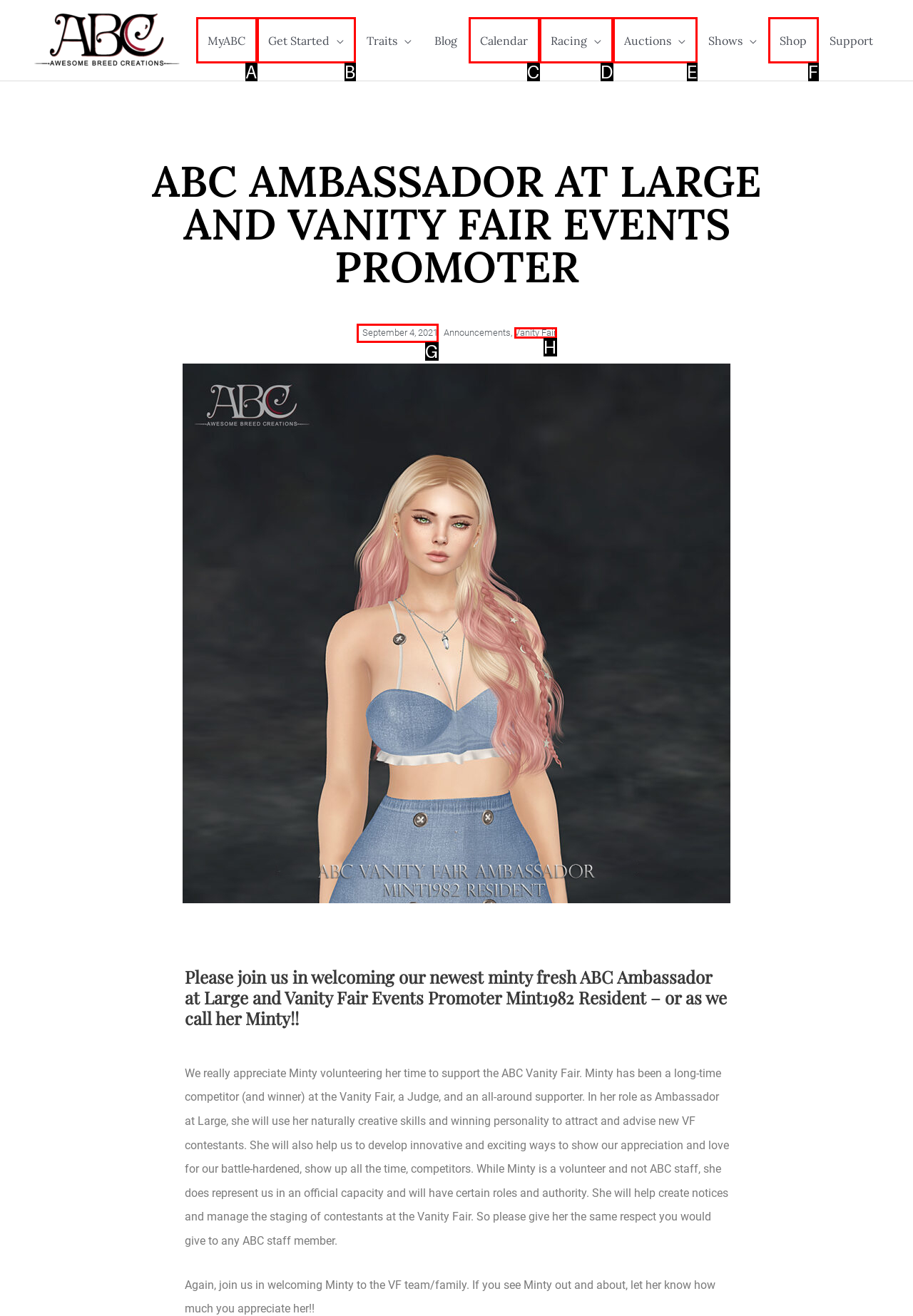Based on the given description: September 4, 2021, determine which HTML element is the best match. Respond with the letter of the chosen option.

G